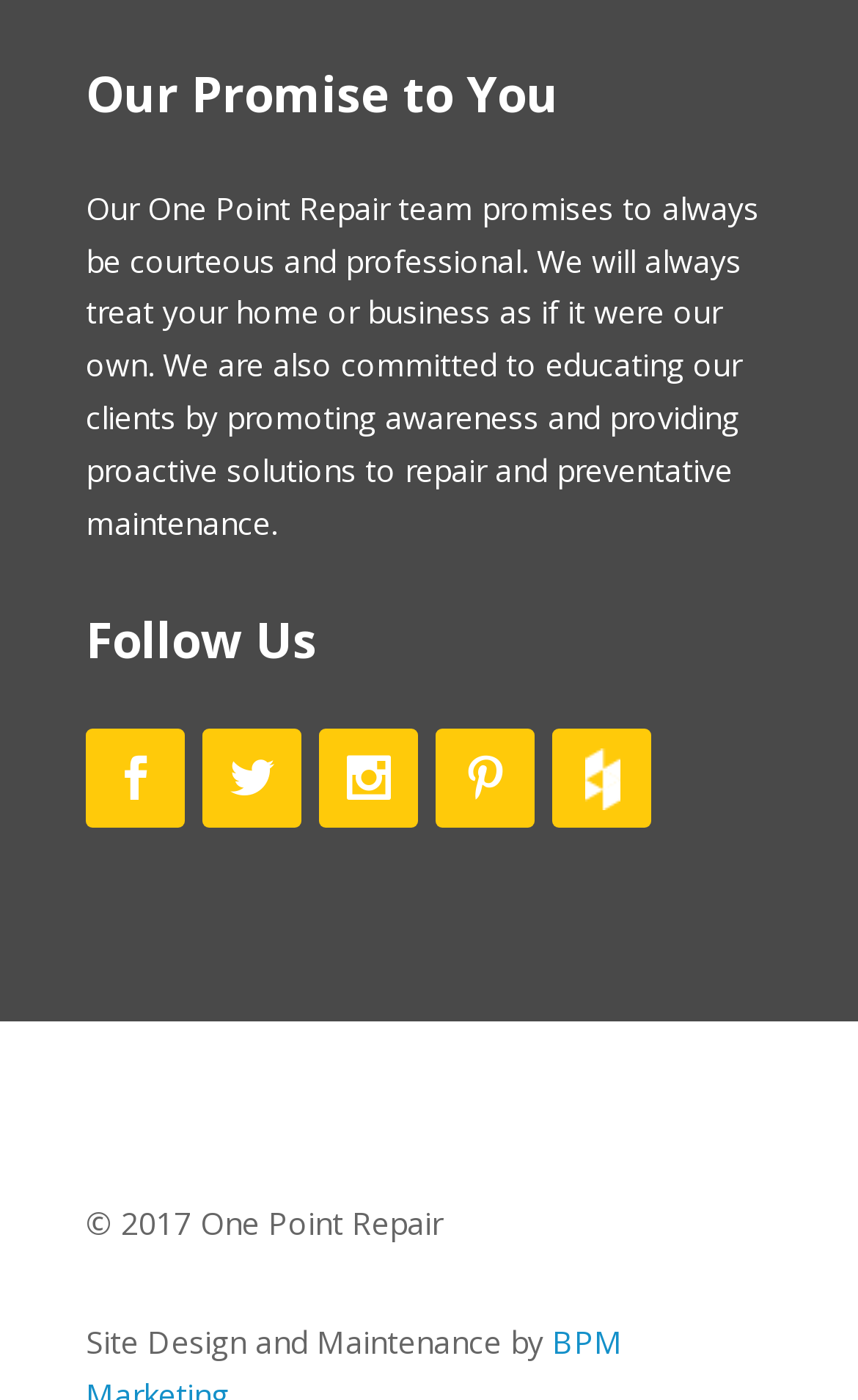How many social media links are available?
Using the visual information, reply with a single word or short phrase.

5